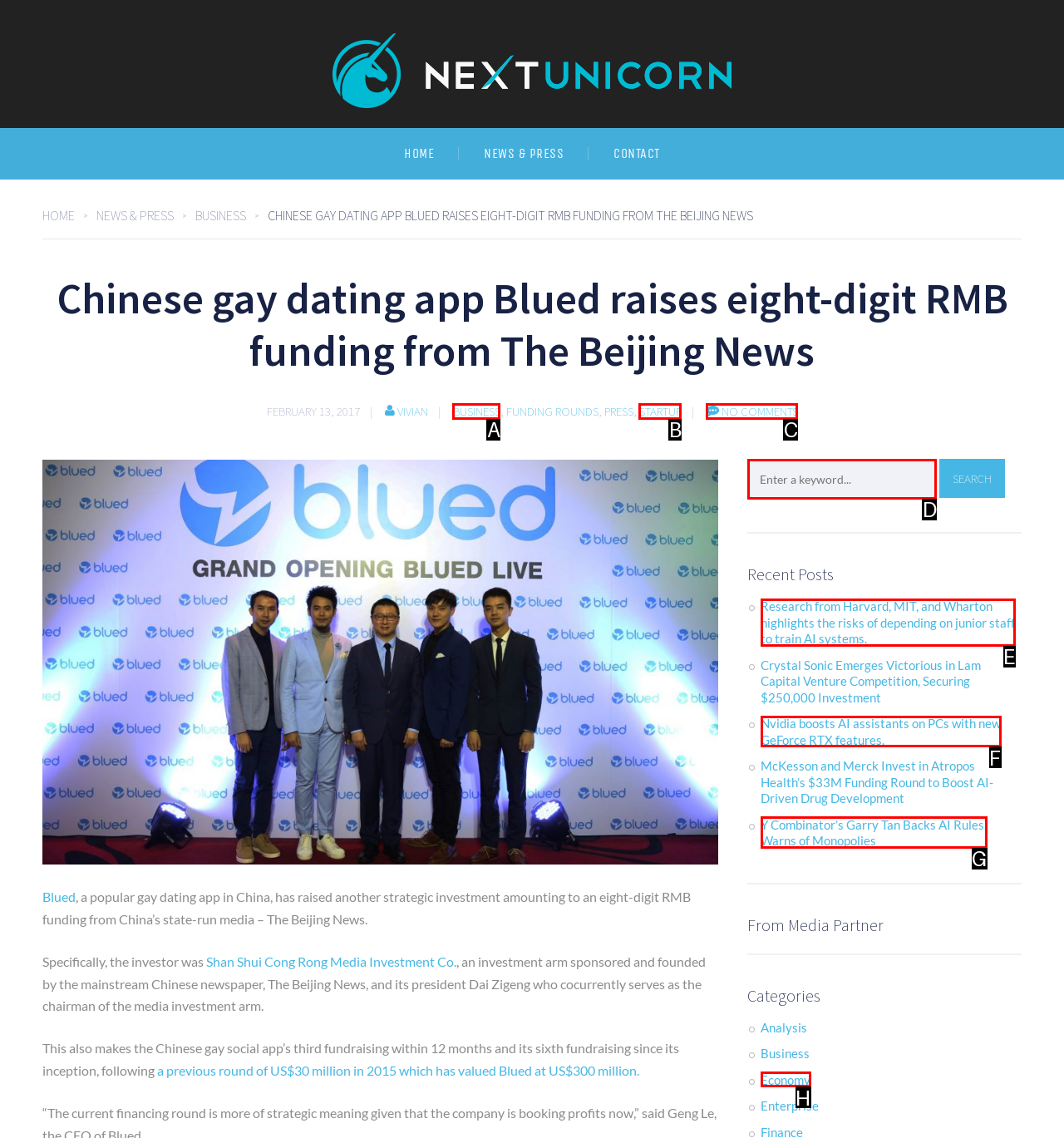Find the HTML element that matches the description provided: name="s" placeholder="Enter a keyword..."
Answer using the corresponding option letter.

D